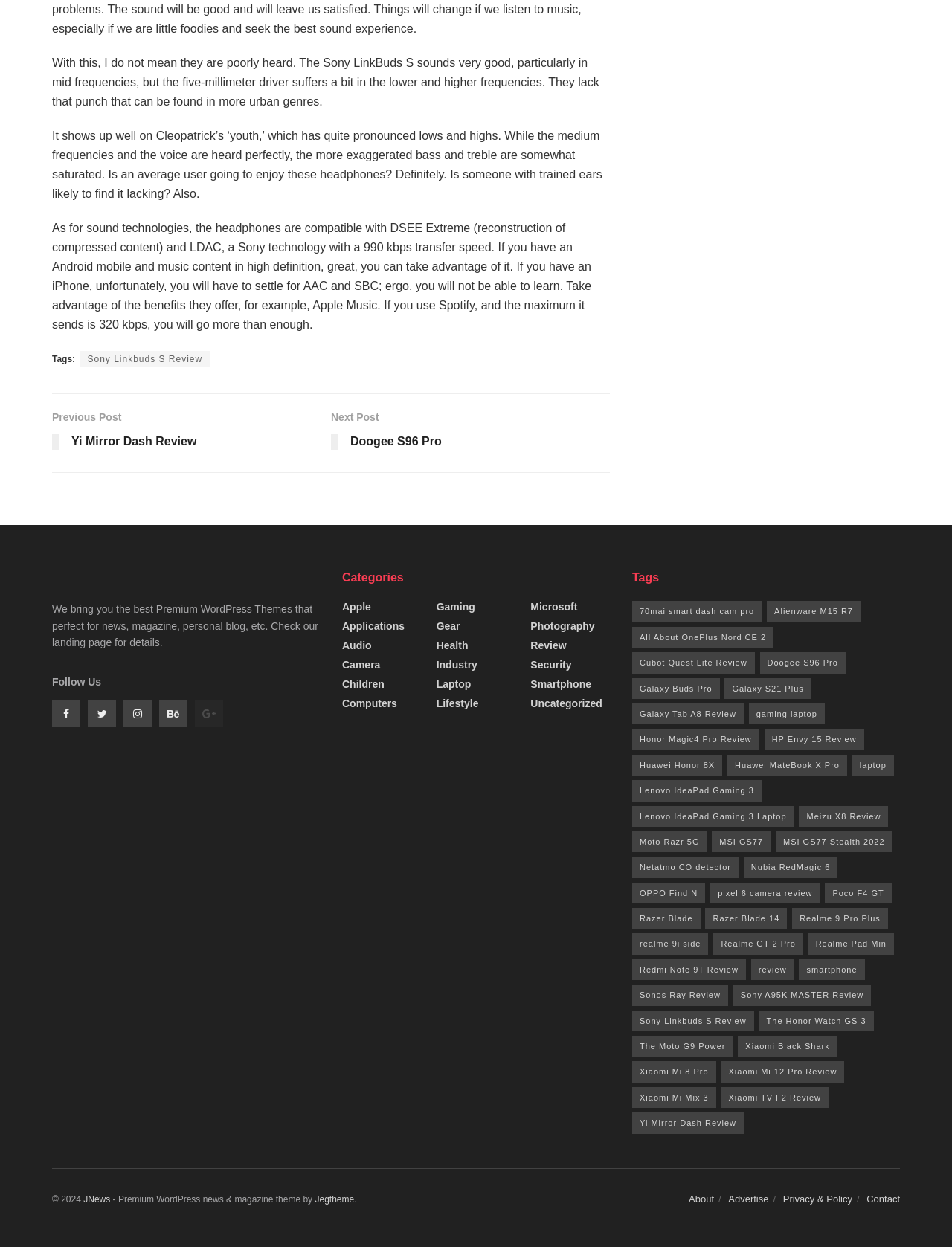Please identify the bounding box coordinates of the element I need to click to follow this instruction: "View all posts by Pierre Fontenot".

None